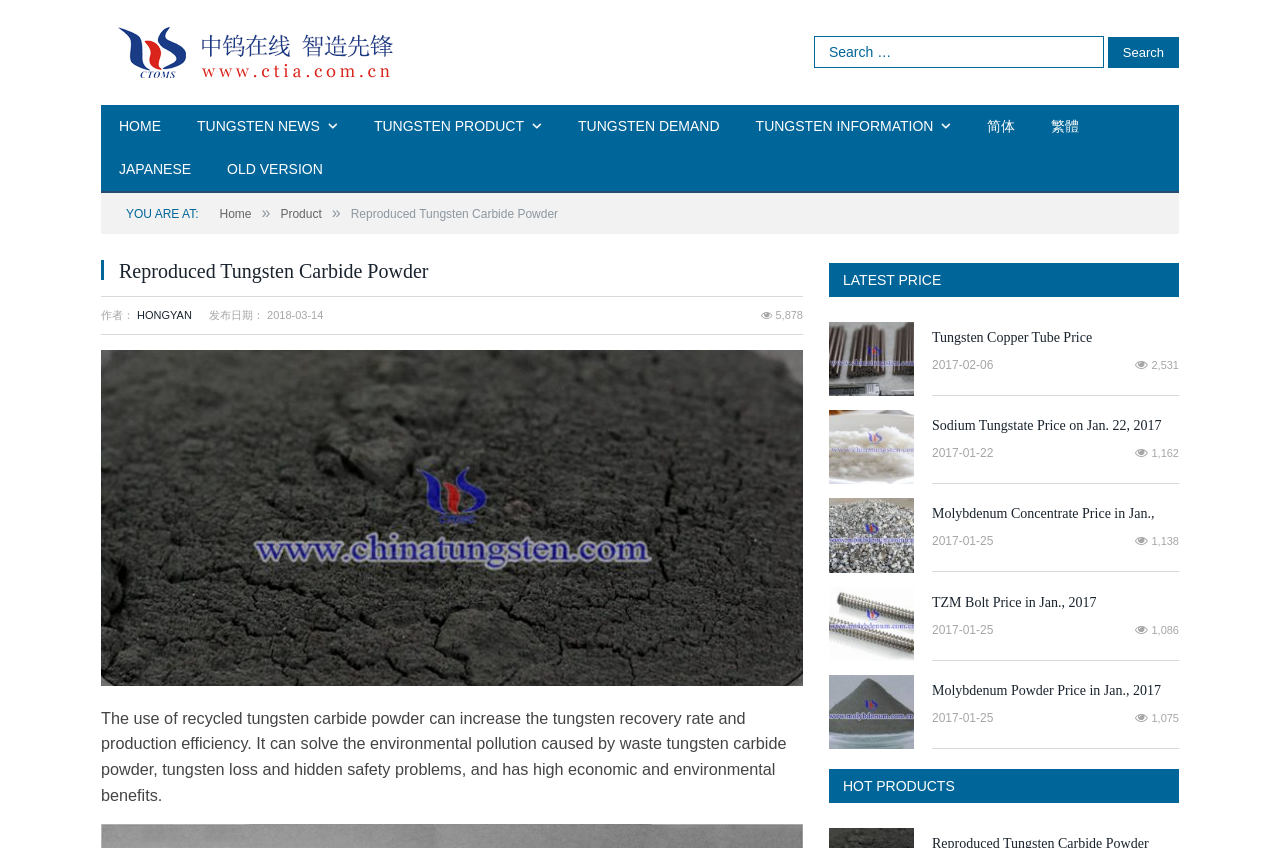What is the author of the article?
Based on the visual information, provide a detailed and comprehensive answer.

The author of the article can be found in the section below the header 'Reproduced Tungsten Carbide Powder'. The text '作者：' is followed by a link 'HONGYAN', which indicates that HONGYAN is the author of the article.